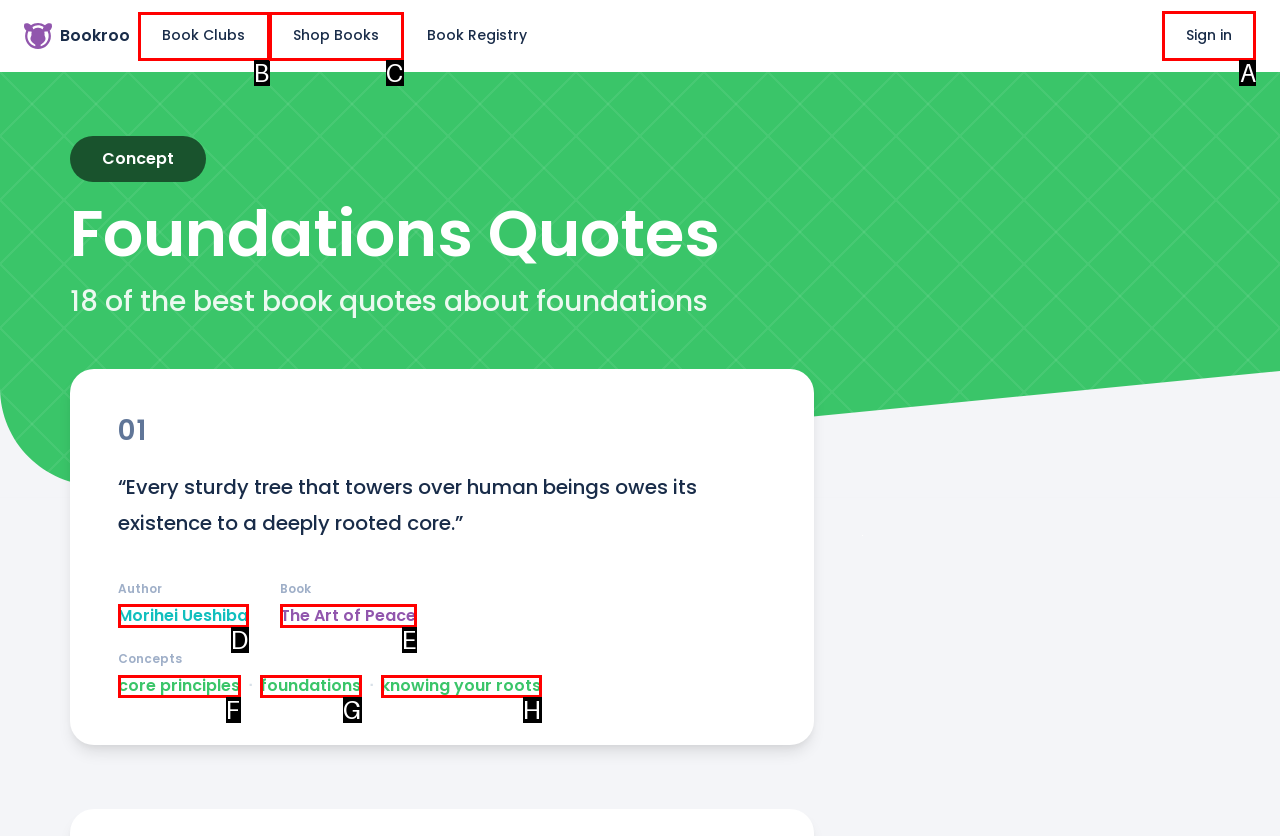Tell me which one HTML element I should click to complete the following task: Sign in to the website Answer with the option's letter from the given choices directly.

A